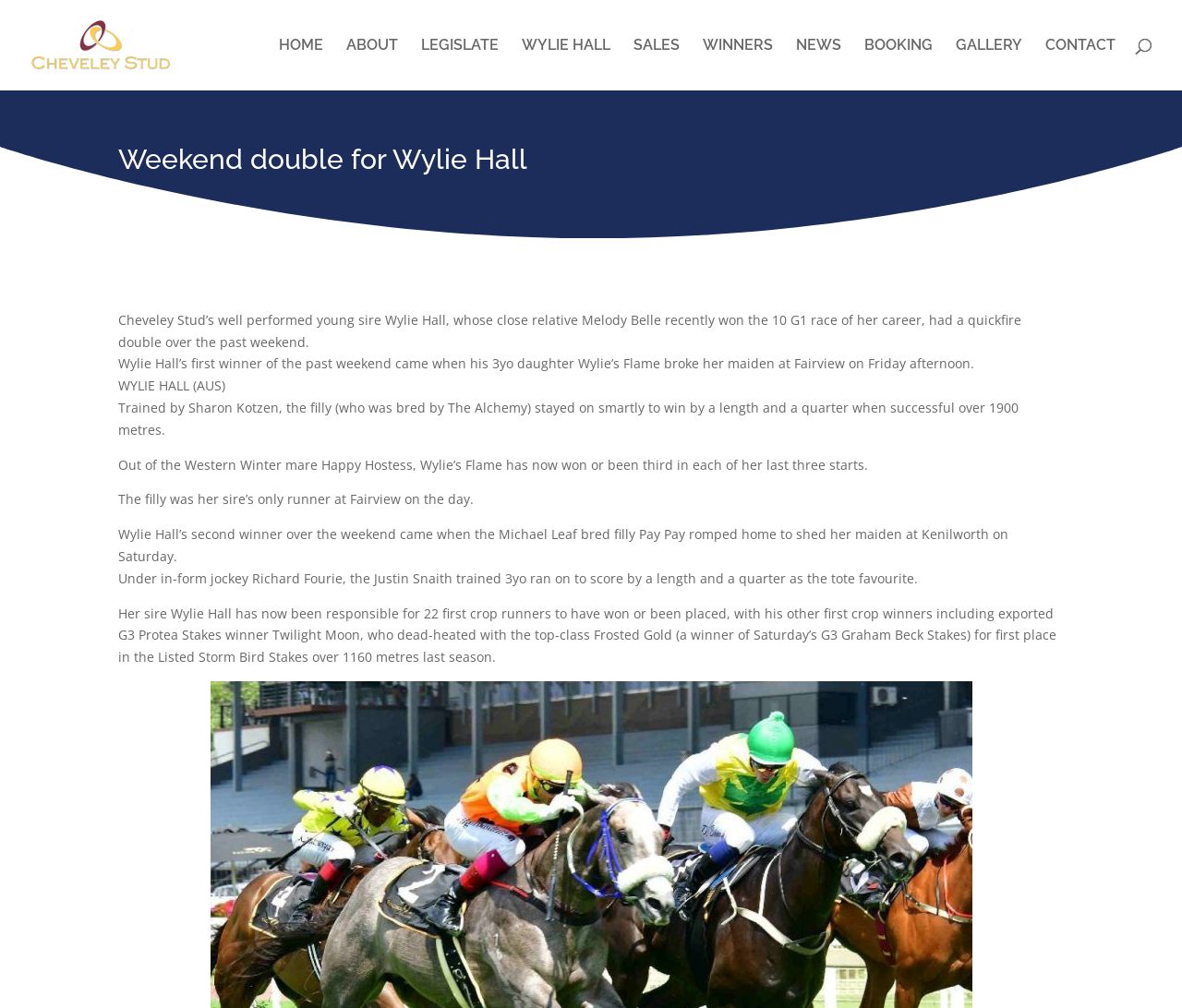What is the name of the stud farm?
Based on the visual content, answer with a single word or a brief phrase.

Cheveley Stud Farm